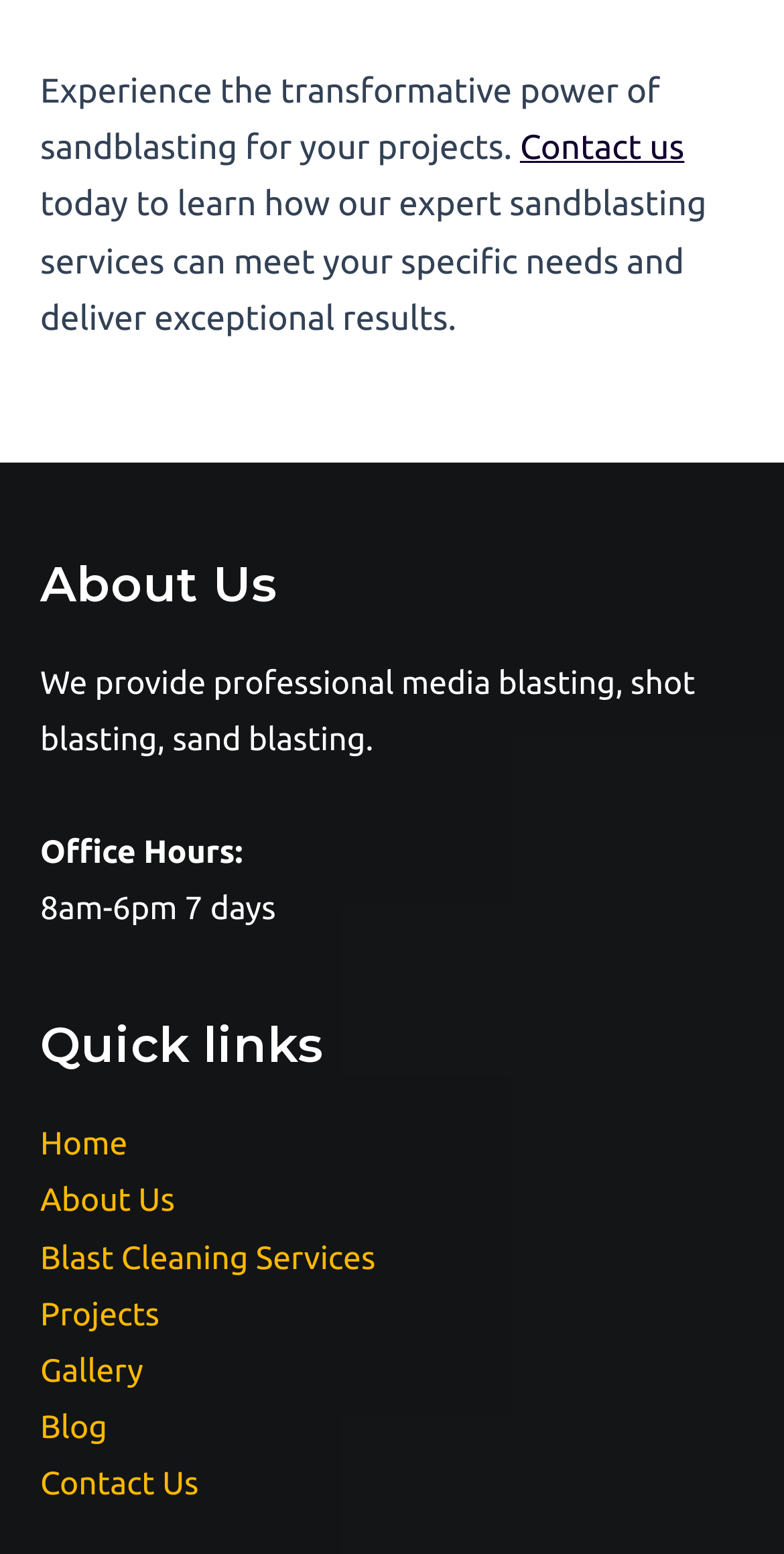How many links are in the Quick links section? From the image, respond with a single word or brief phrase.

7